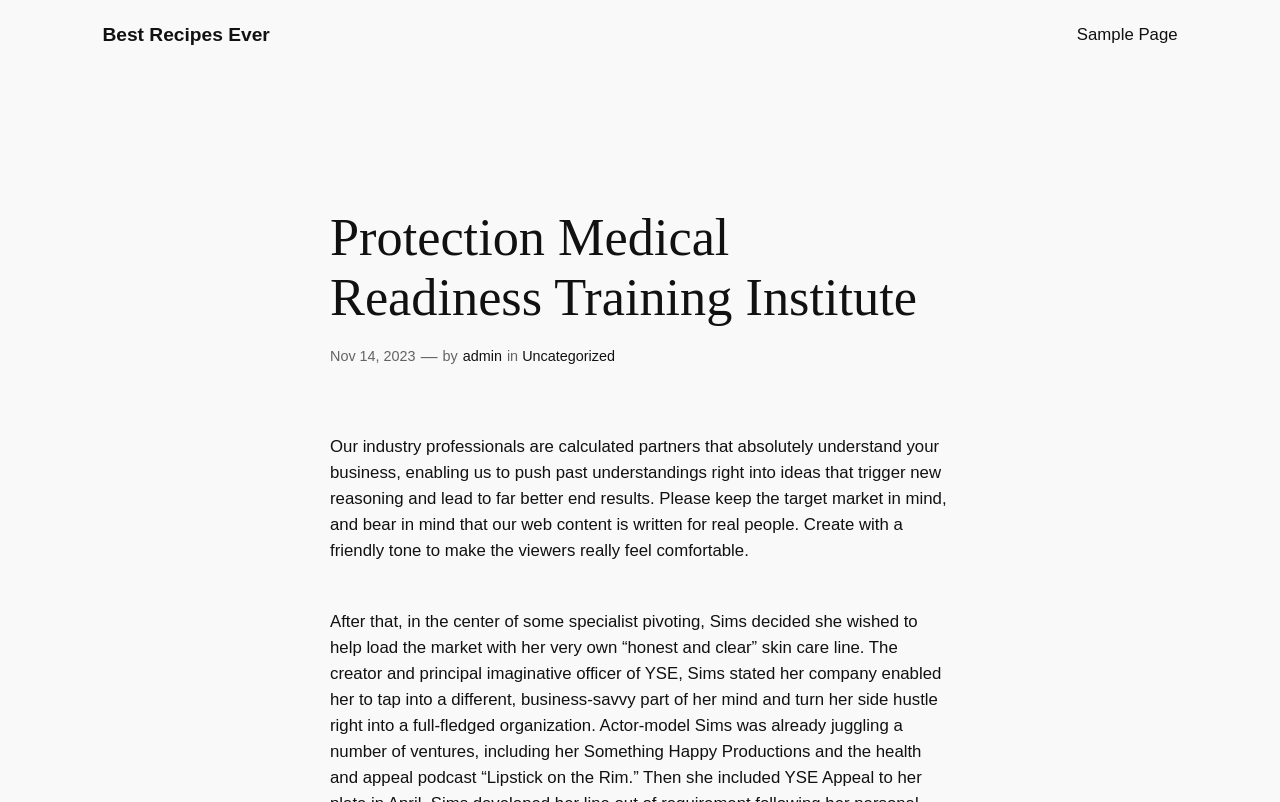What tone should the content be written in?
Answer the question based on the image using a single word or a brief phrase.

friendly